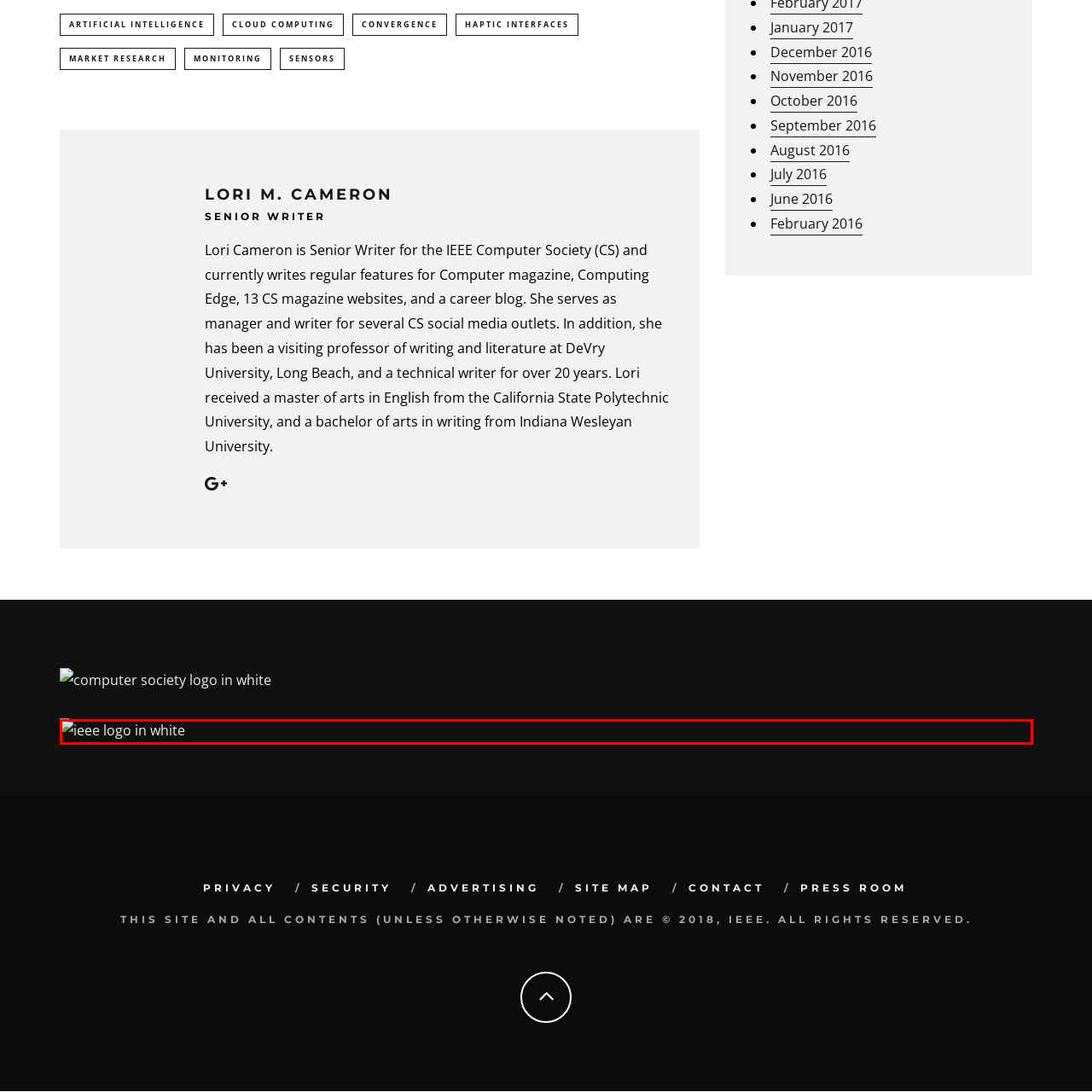Articulate a detailed narrative of what is visible inside the red-delineated region of the image.

The image showcases the IEEE logo rendered in white against a dark background. This iconic emblem represents the Institute of Electrical and Electronics Engineers, a prominent professional association dedicated to advancing technology and innovation in engineering and allied fields. The position and style of the logo are designed to convey a sense of professionalism and authority, reflecting IEEE's commitment to leadership in electrical and electronics engineering, as well as its role in shaping the future of technology.